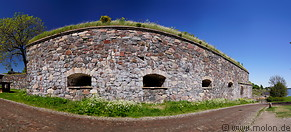Explain what is happening in the image with as much detail as possible.

This image captures a panoramic view of a historic stone fortification at Suomenlinna, a UNESCO World Heritage site situated on a group of islands just south of Helsinki, Finland. The structure features a robust stone wall adorned with a grassy parapet, an architectural characteristic typical of military fortifications. In the foreground, you can see the well-preserved stonework, with several openings that likely served as gun ports or windows, providing a glimpse into the fortress's storied past. Lush greenery frames the base of the wall, indicating the integration of nature within this historical site. The bright blue sky above enhances the scene, emphasizing the fortress's enduring strength amidst the tranquility of its surroundings. This image provides a vivid representation of the fascinating blend of history and natural beauty found at Suomenlinna.